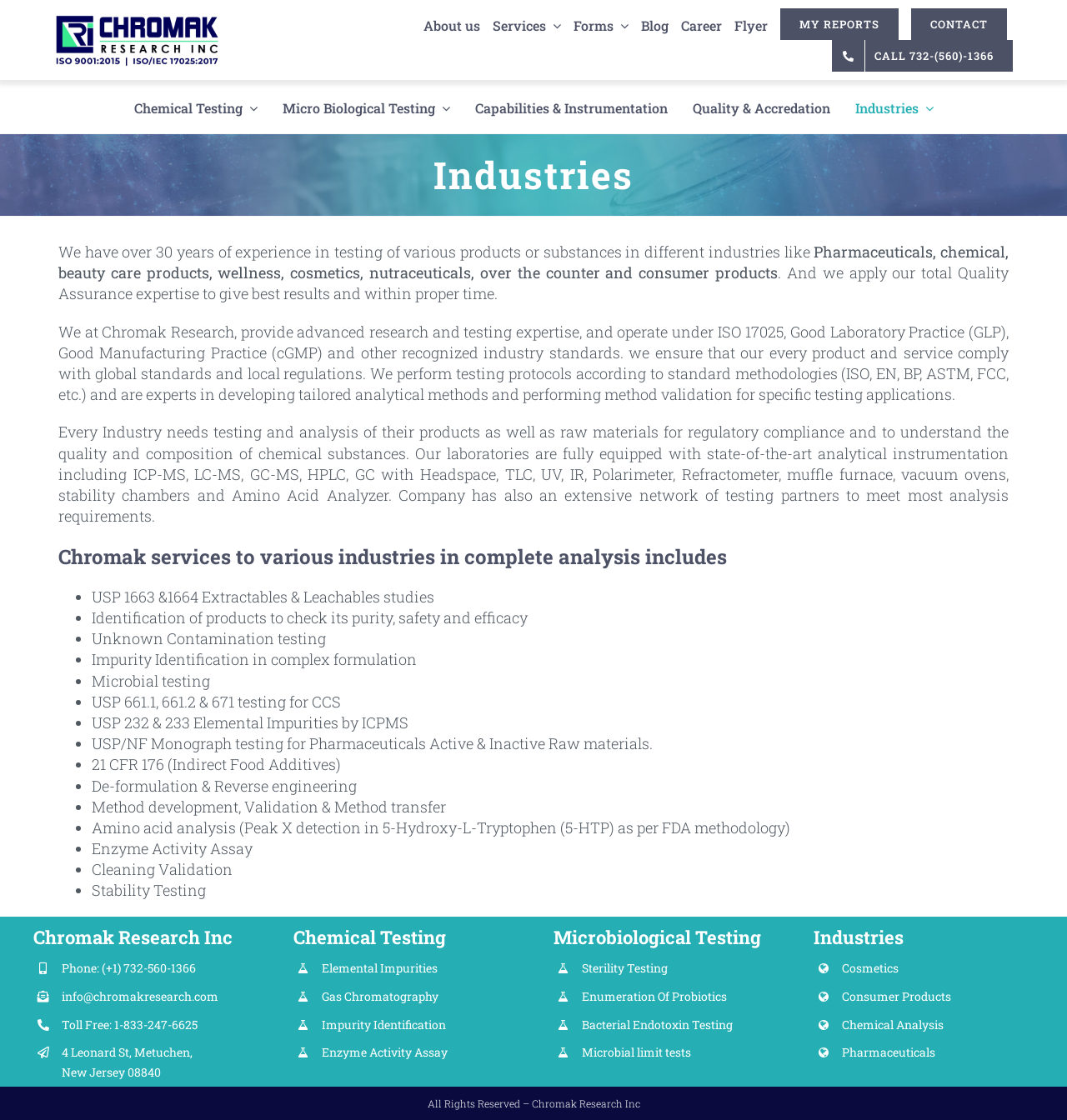Please provide a detailed answer to the question below by examining the image:
What is the address of the laboratory?

The address of the laboratory can be found in the footer section of the webpage, specifically in the '4 Leonard St, Metuchen, New Jersey 08840' section.